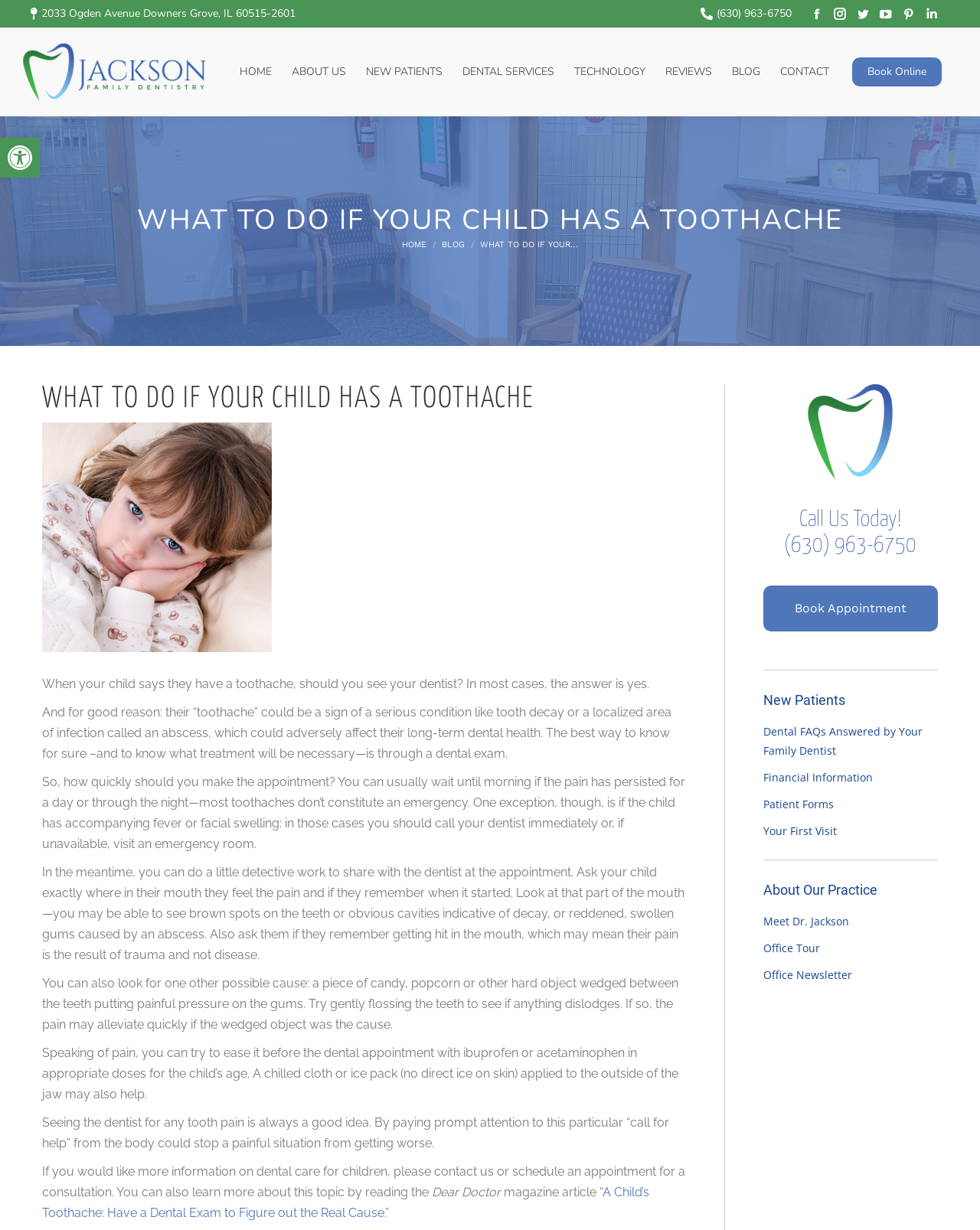What can you do to ease tooth pain before a dental appointment?
Using the image as a reference, answer the question in detail.

The webpage suggests that you can try to ease tooth pain before a dental appointment by taking ibuprofen or acetaminophen in appropriate doses for the child's age, and also applying a chilled cloth or ice pack to the outside of the jaw.